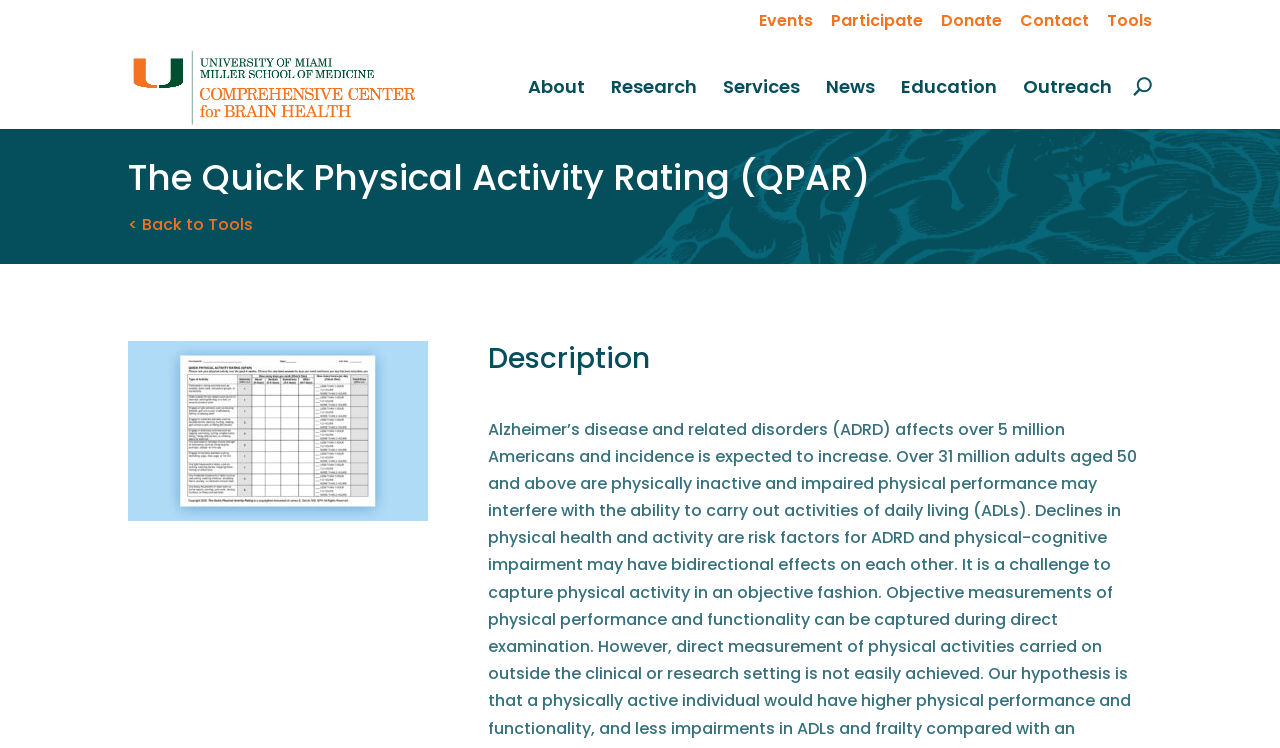Please find the bounding box for the UI component described as follows: "< Back to Tools".

[0.1, 0.285, 0.198, 0.316]